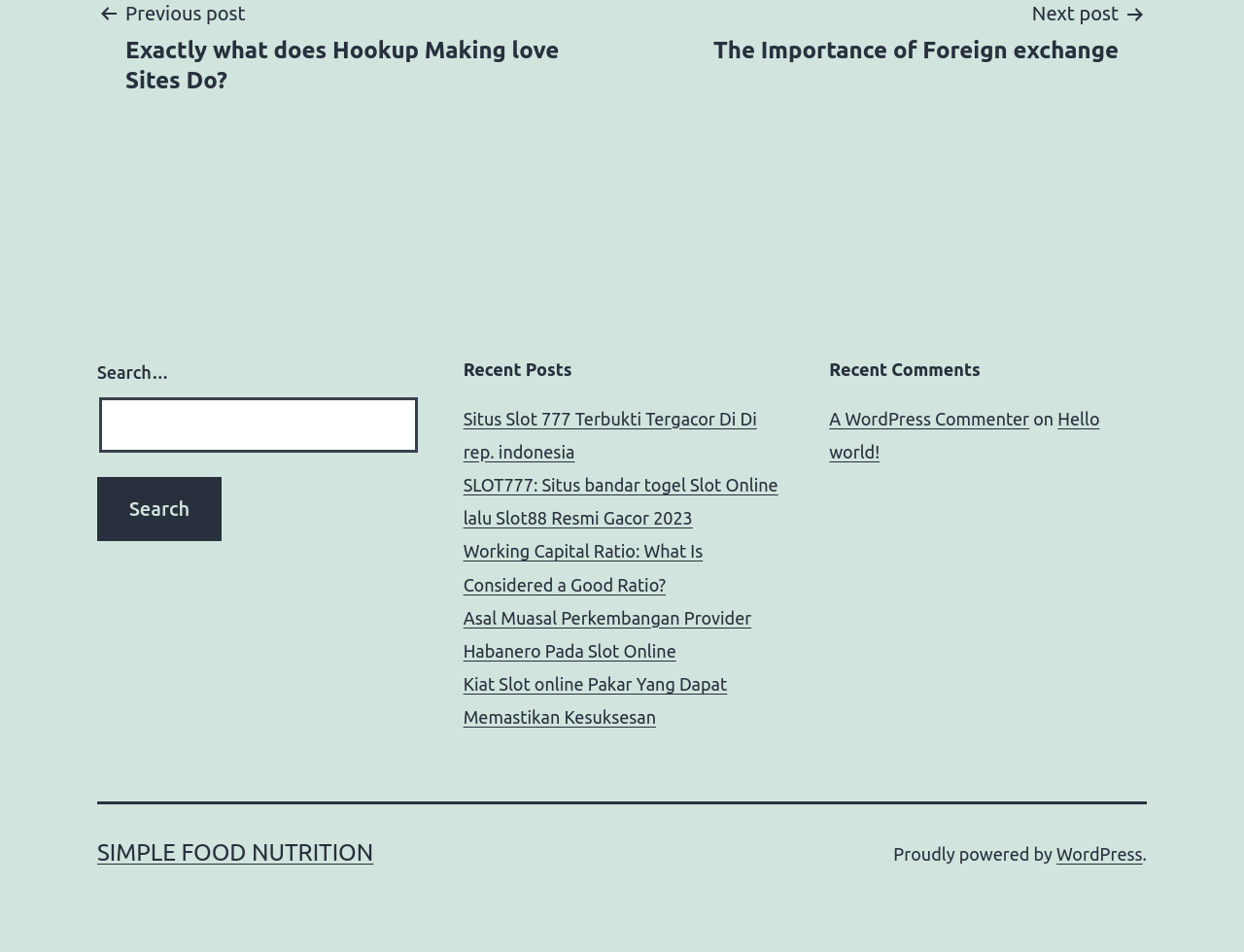Identify the bounding box coordinates for the UI element described as follows: "Hello world!". Ensure the coordinates are four float numbers between 0 and 1, formatted as [left, top, right, bottom].

[0.667, 0.429, 0.884, 0.484]